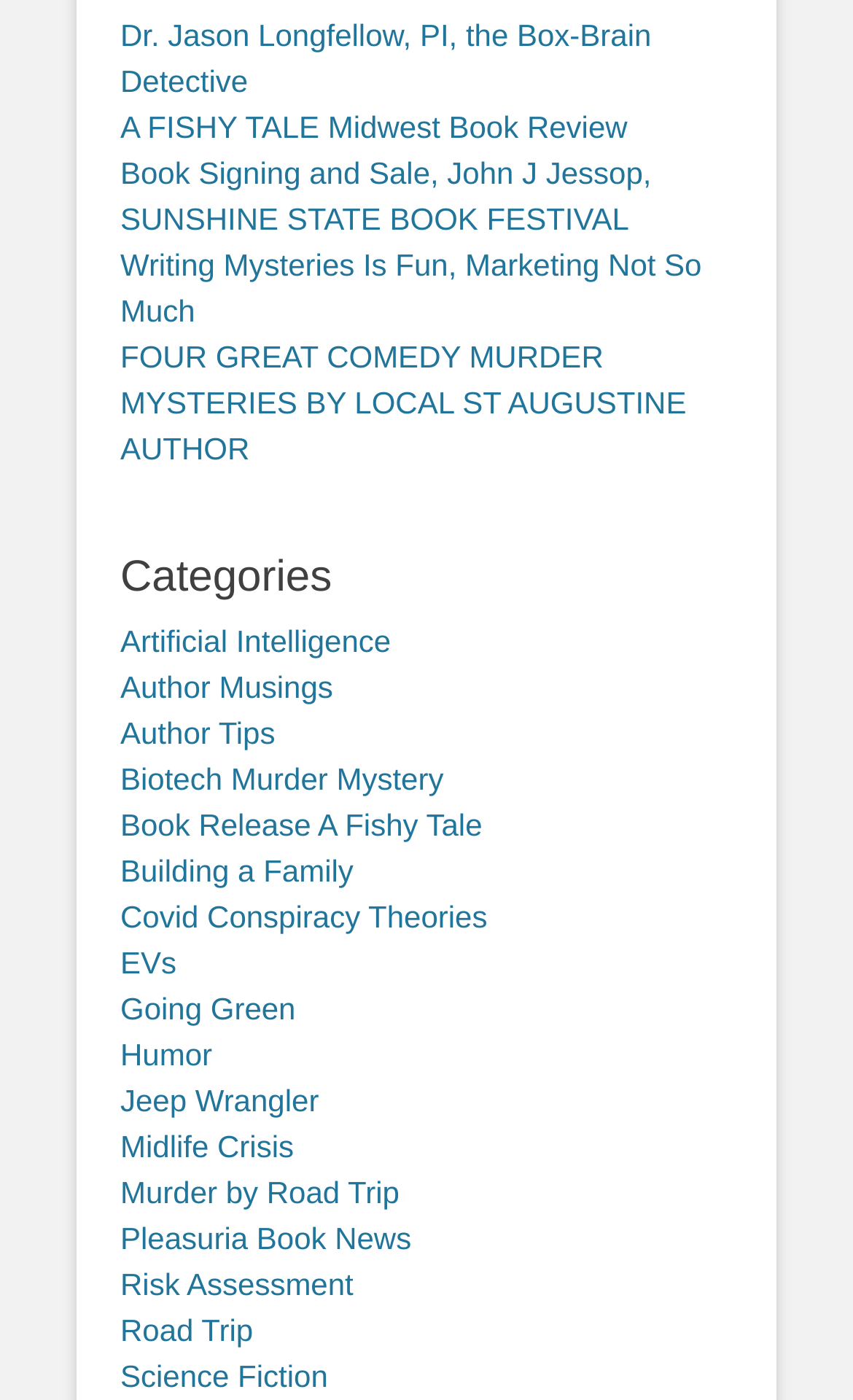Please locate the bounding box coordinates of the element that should be clicked to achieve the given instruction: "View the categories".

[0.141, 0.391, 0.859, 0.434]